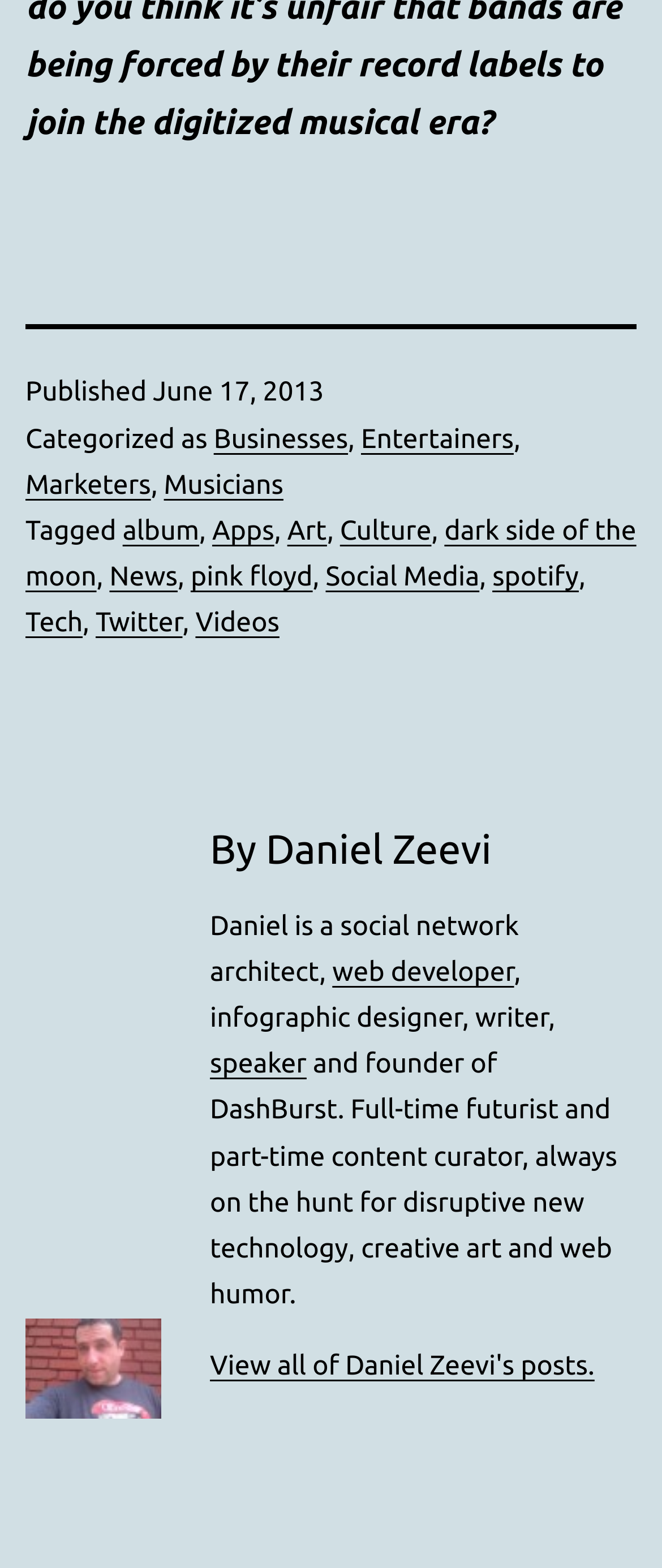Determine the bounding box for the UI element as described: "Social Media". The coordinates should be represented as four float numbers between 0 and 1, formatted as [left, top, right, bottom].

[0.492, 0.358, 0.724, 0.378]